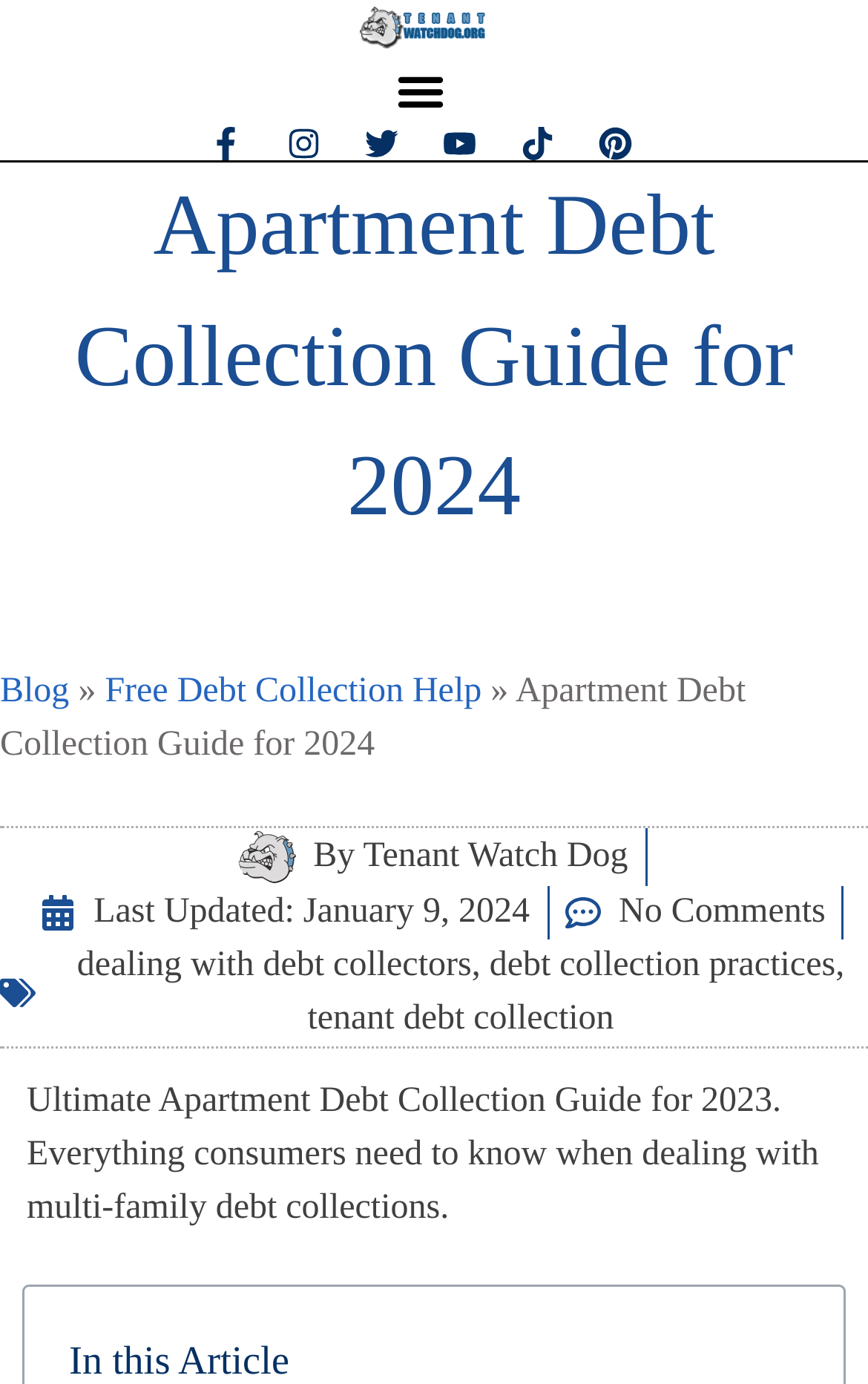Please identify the bounding box coordinates of the area I need to click to accomplish the following instruction: "Click on the Facebook link".

[0.241, 0.092, 0.28, 0.116]